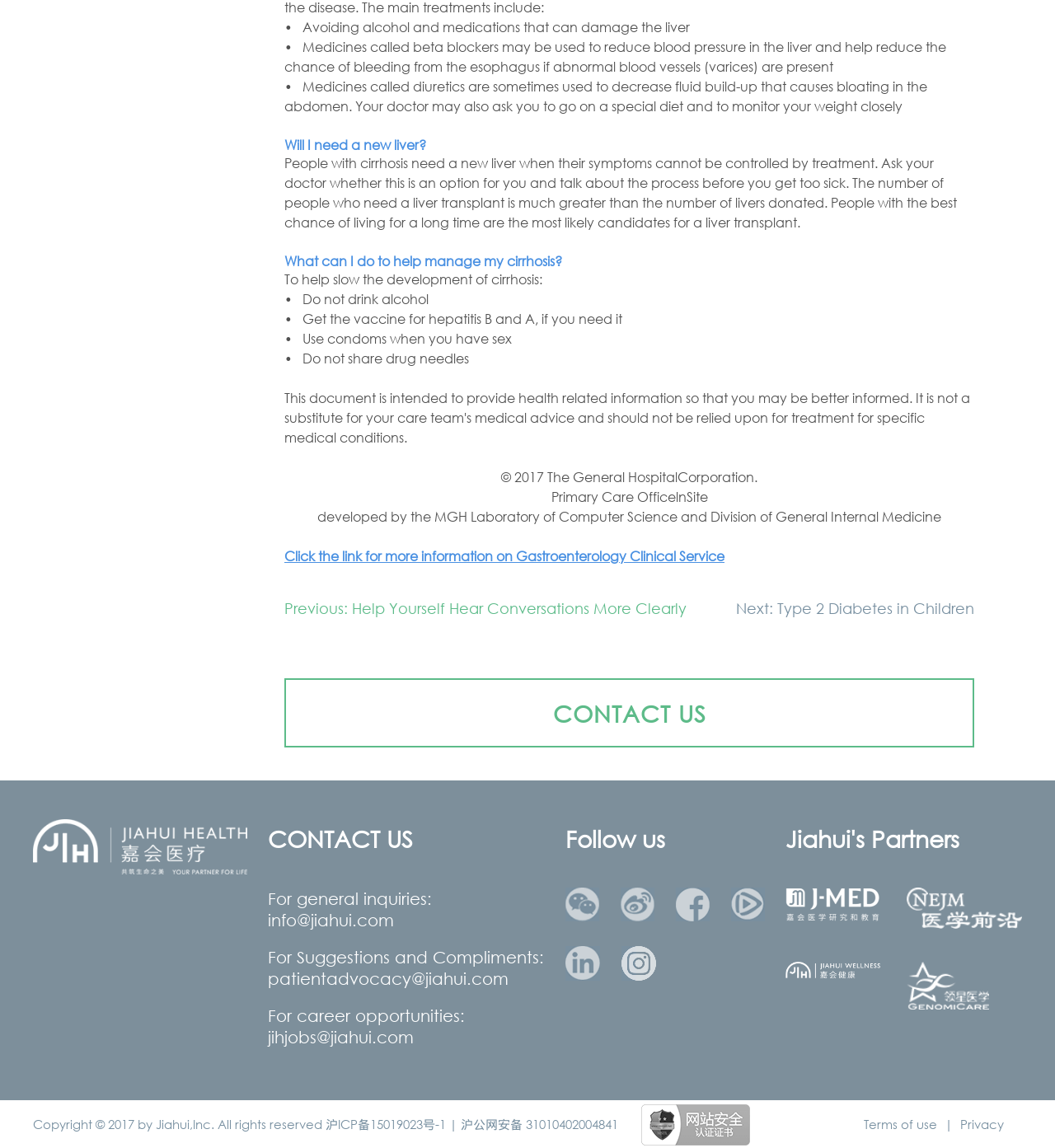Ascertain the bounding box coordinates for the UI element detailed here: "Lehren und Lernen". The coordinates should be provided as [left, top, right, bottom] with each value being a float between 0 and 1.

None